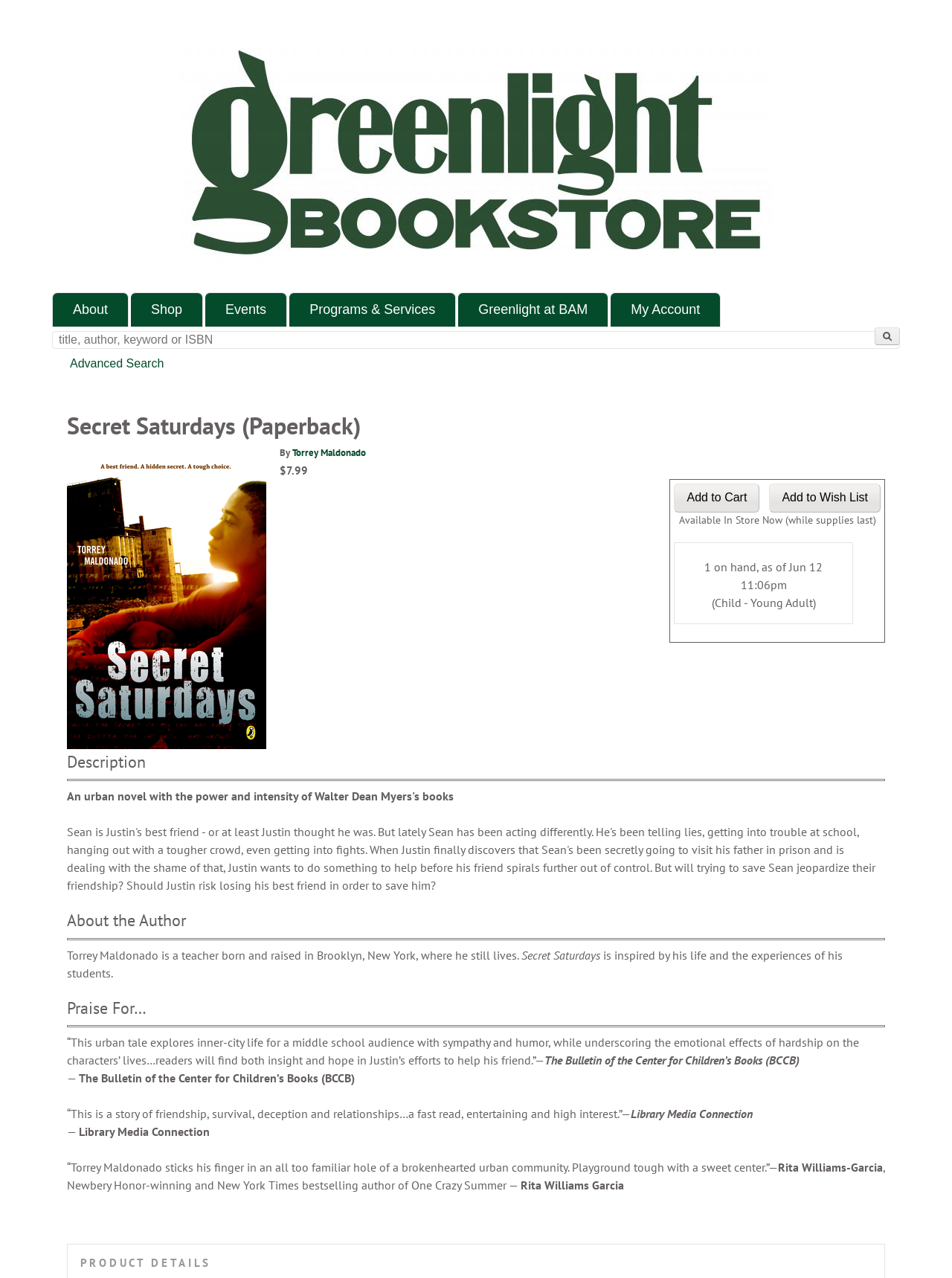What is the genre of the book 'Secret Saturdays'?
Make sure to answer the question with a detailed and comprehensive explanation.

The genre of the book 'Secret Saturdays' can be found in the StaticText element with the text '(Child - Young Adult)' below the '1 on hand' information.